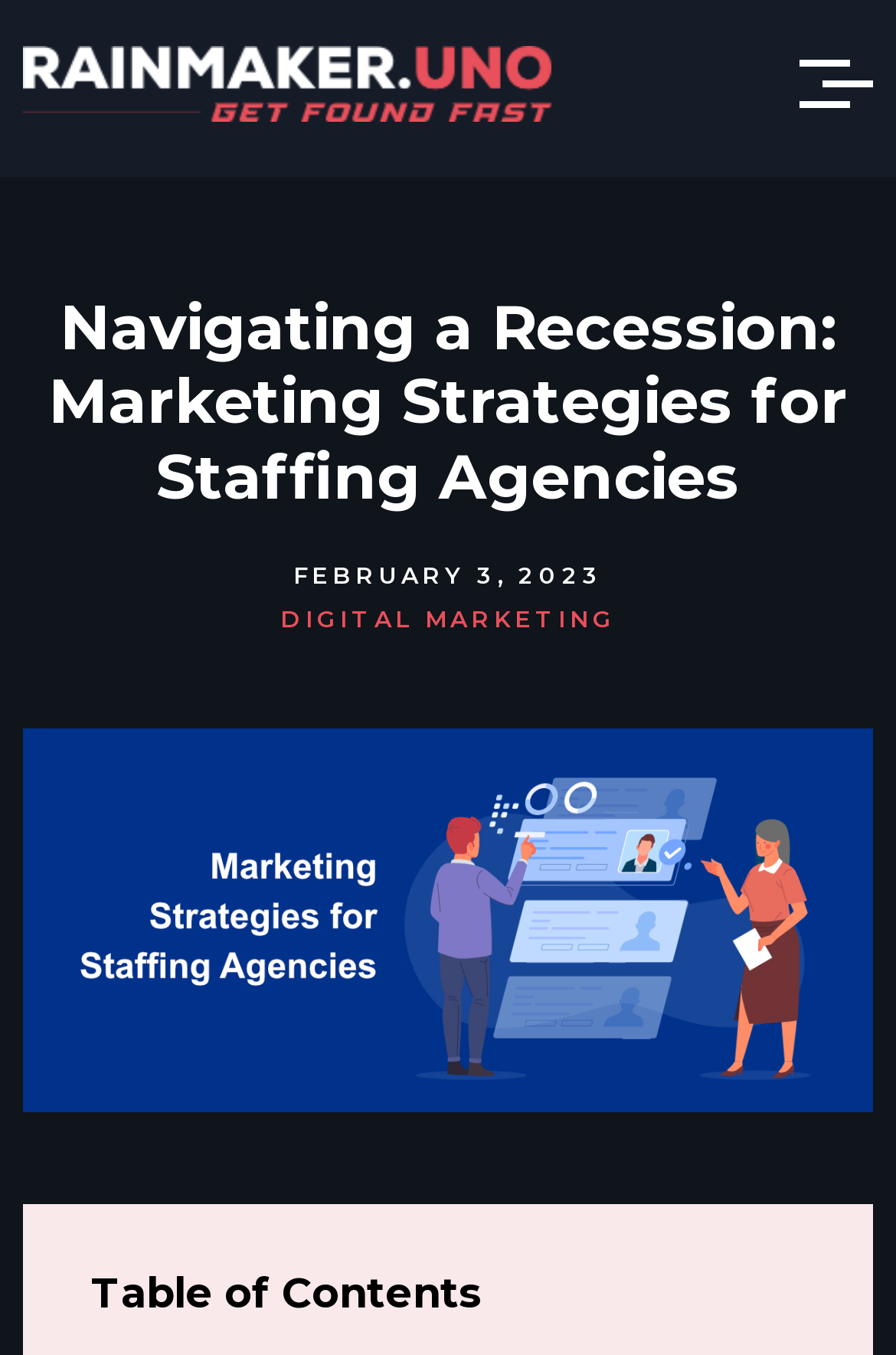What is the date of the article?
Please provide a single word or phrase as your answer based on the image.

FEBRUARY 3, 2023